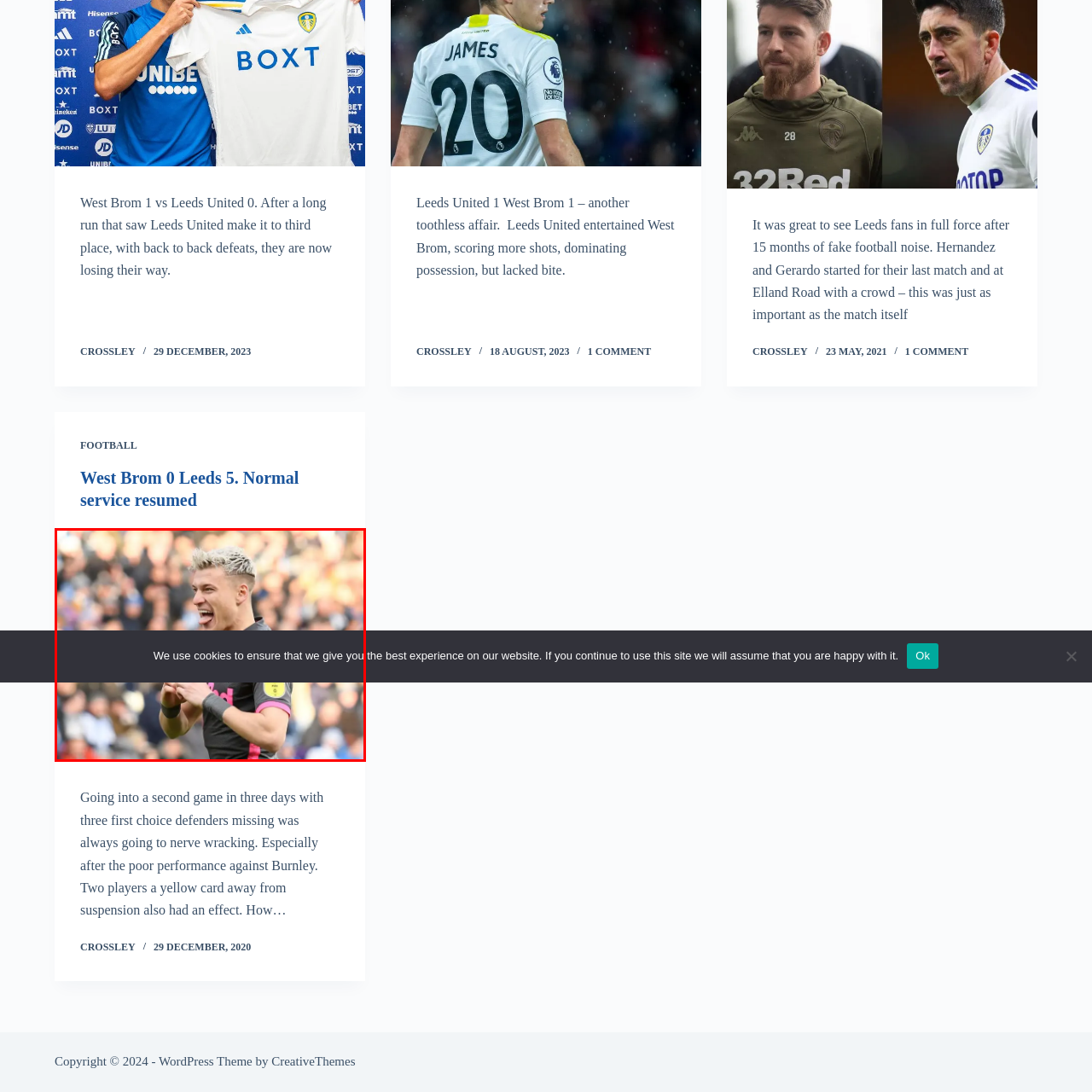Describe the features and objects visible in the red-framed section of the image in detail.

The image captures a jubilant football player celebrating a goal or significant play during a match. His expression is one of excitement and triumph, characterized by a wide smile and a playful gesture of sticking out his tongue. The player is dressed in a dark kit with bright pink accents, typical of modern football jerseys, indicating his team's identity. 

In the background, a blurred crowd enhances the atmosphere of the moment, suggesting the match may have been played in a stadium filled with supporters. This scene aligns with the context of the article titled "West Brom 0 Leeds 5. Normal service resumed," reflecting a recent significant game where Leeds United triumphed over West Bromwich Albion. The image captures the essence of victory and celebration in the sport, illustrating the emotions that come with a well-fought match.